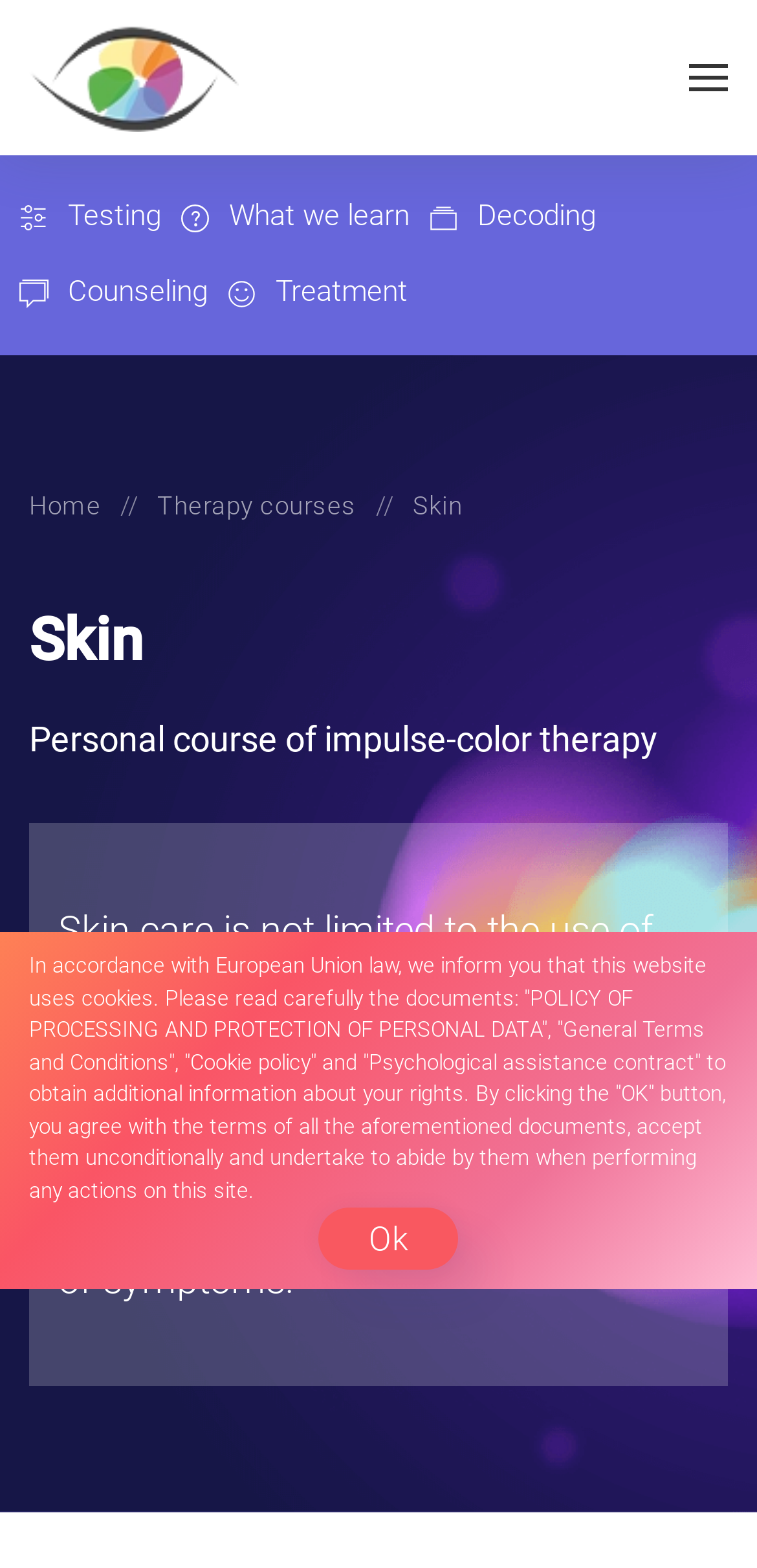How many images are in the top section of the webpage? Based on the image, give a response in one word or a short phrase.

3